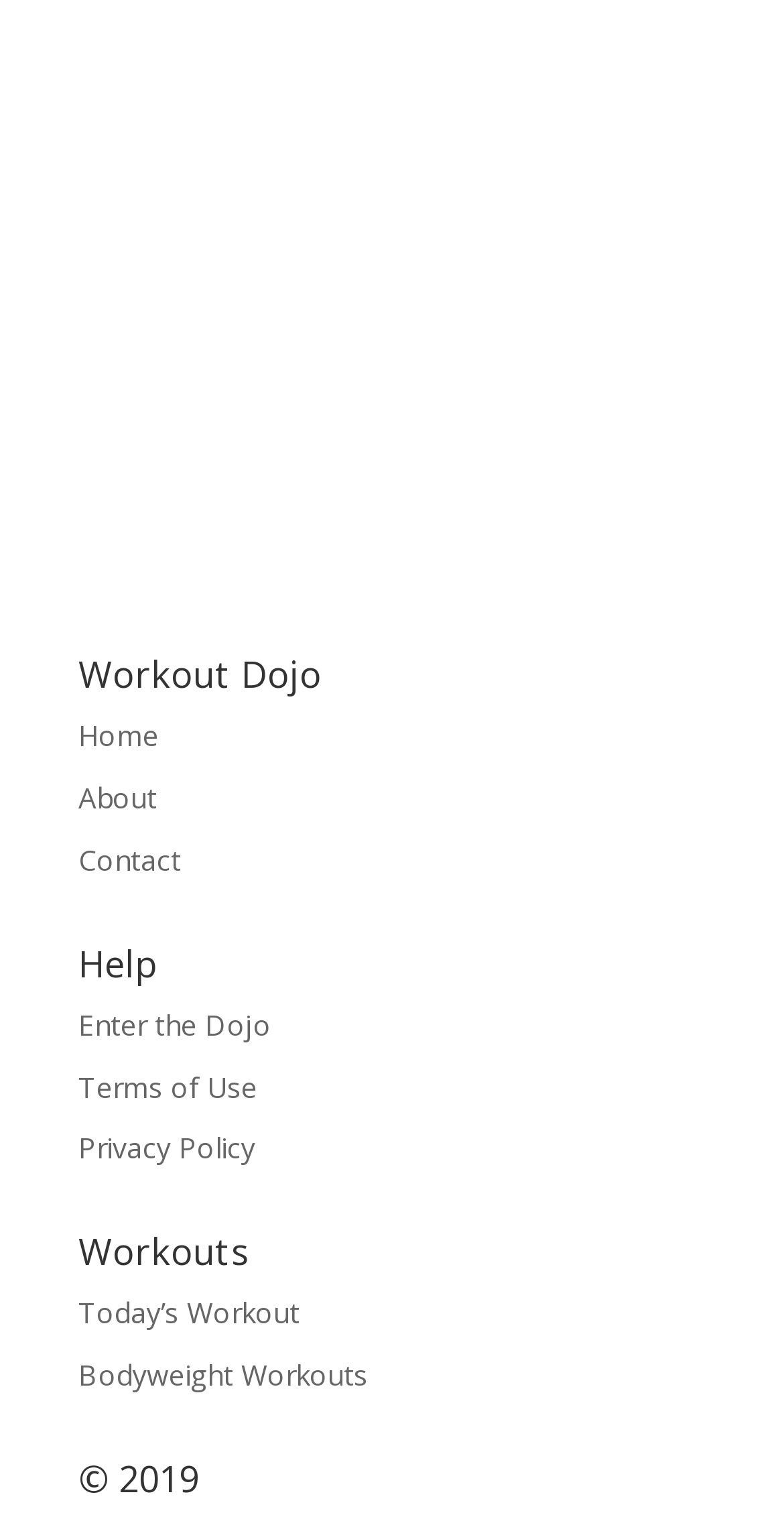Provide a brief response using a word or short phrase to this question:
How many workout-related links are there?

3